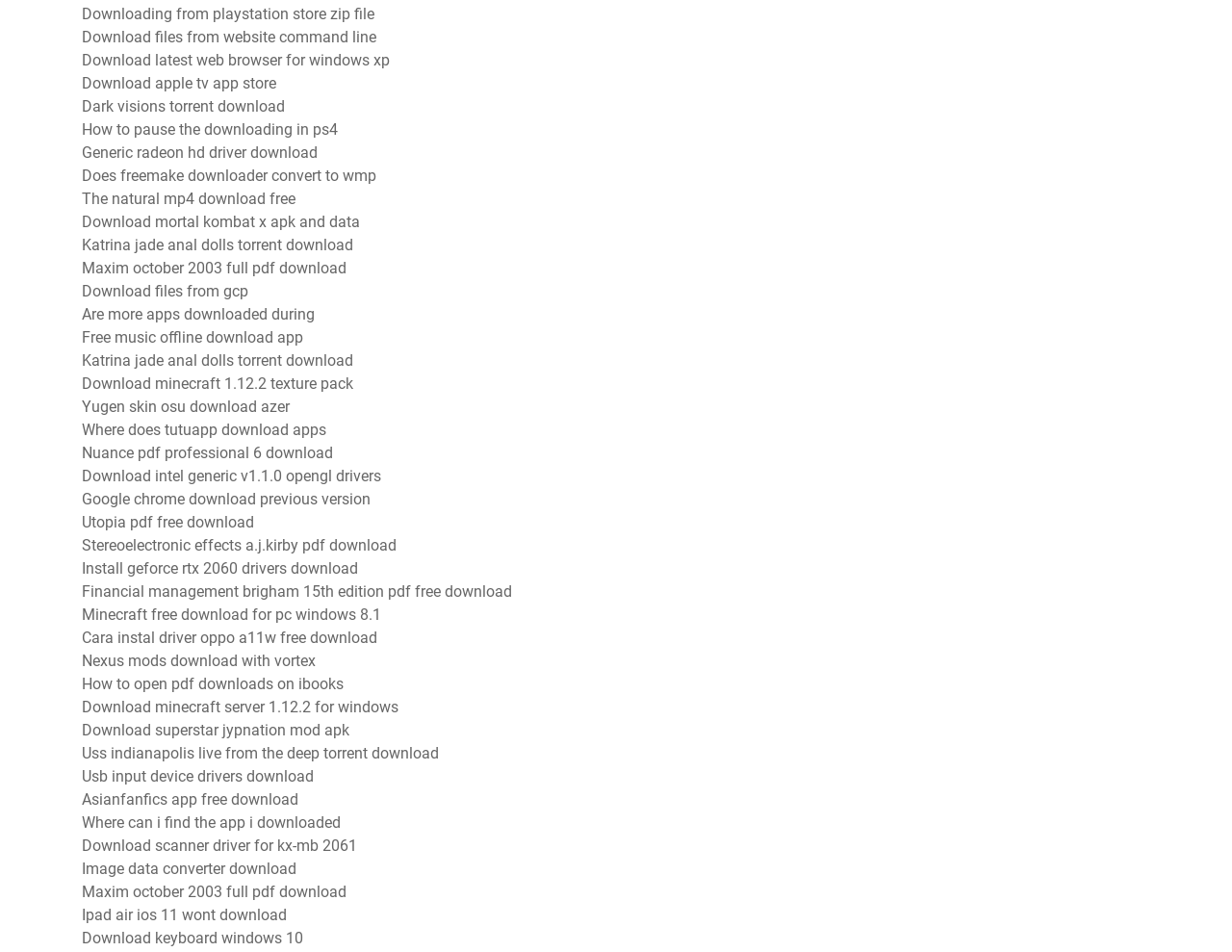Please provide the bounding box coordinate of the region that matches the element description: July 6, 2023December 31, 2023. Coordinates should be in the format (top-left x, top-left y, bottom-right x, bottom-right y) and all values should be between 0 and 1.

None